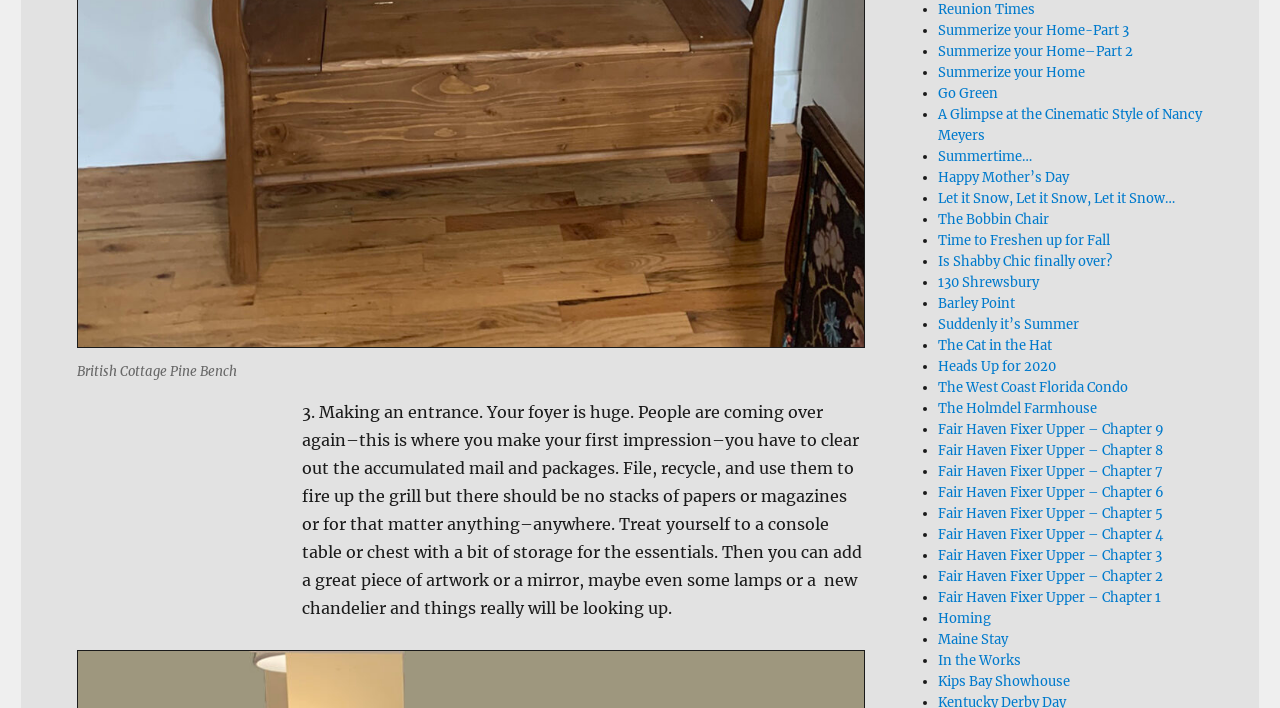Provide the bounding box coordinates of the HTML element described by the text: "Reunion Times". The coordinates should be in the format [left, top, right, bottom] with values between 0 and 1.

[0.733, 0.001, 0.808, 0.025]